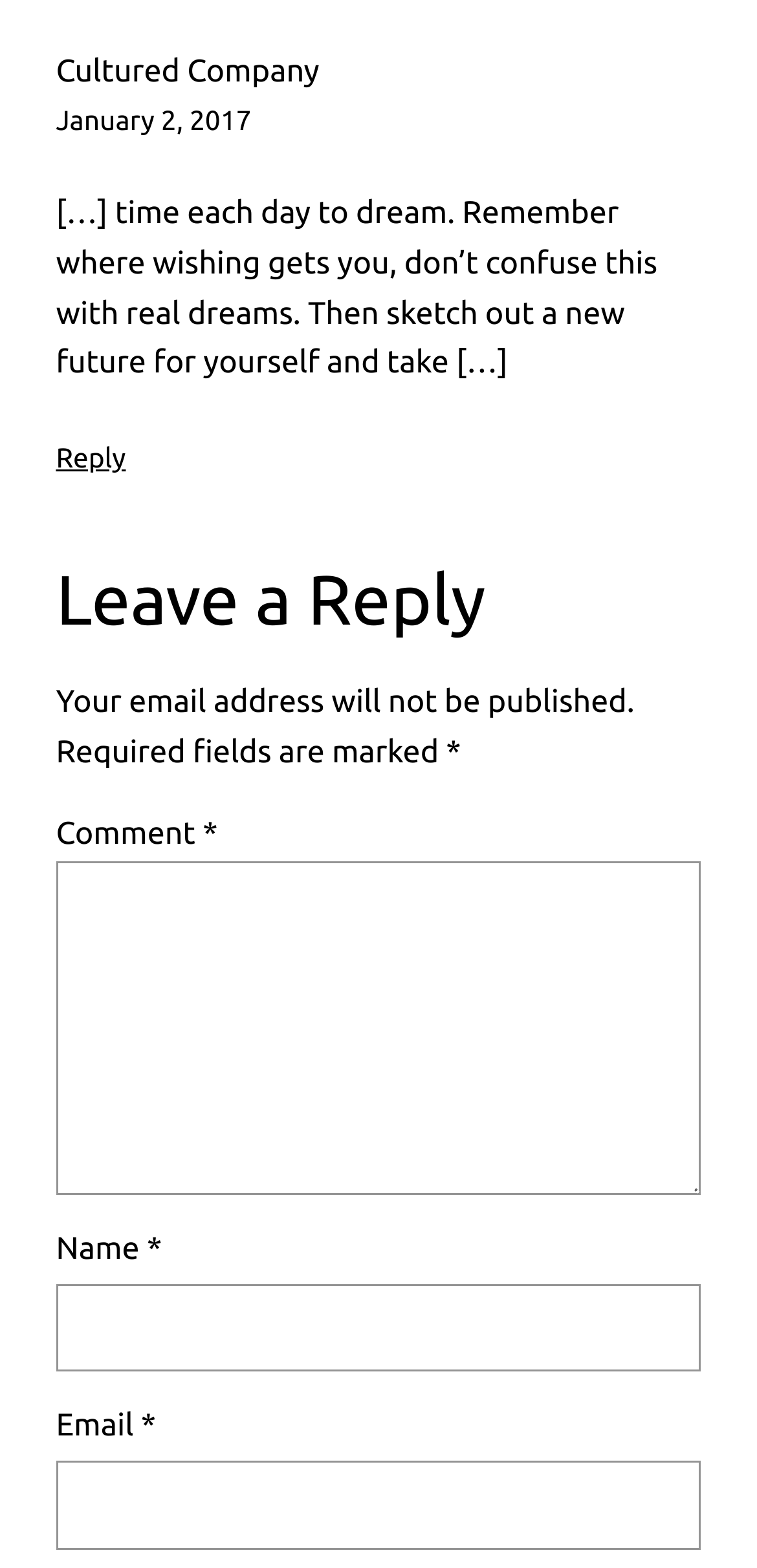Find and provide the bounding box coordinates for the UI element described with: "Cultured Company".

[0.074, 0.035, 0.422, 0.057]